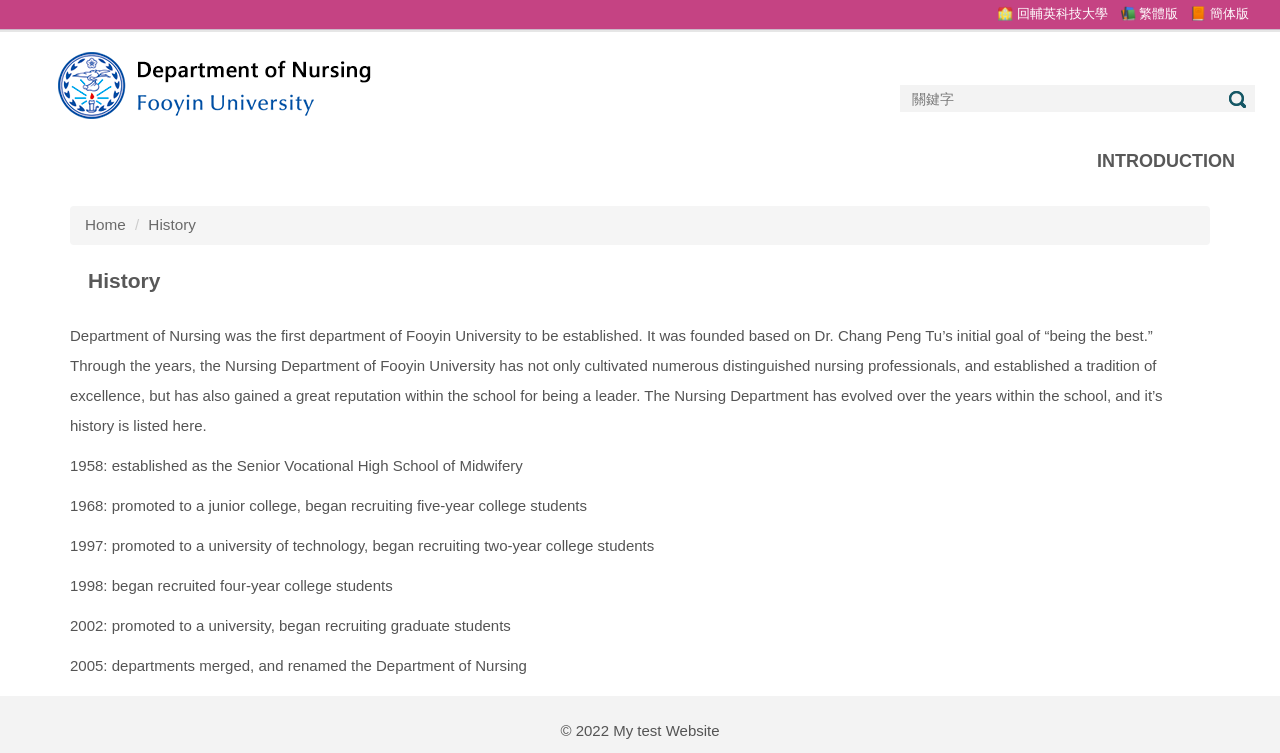Kindly respond to the following question with a single word or a brief phrase: 
What is the copyright year mentioned at the bottom of the page?

2022